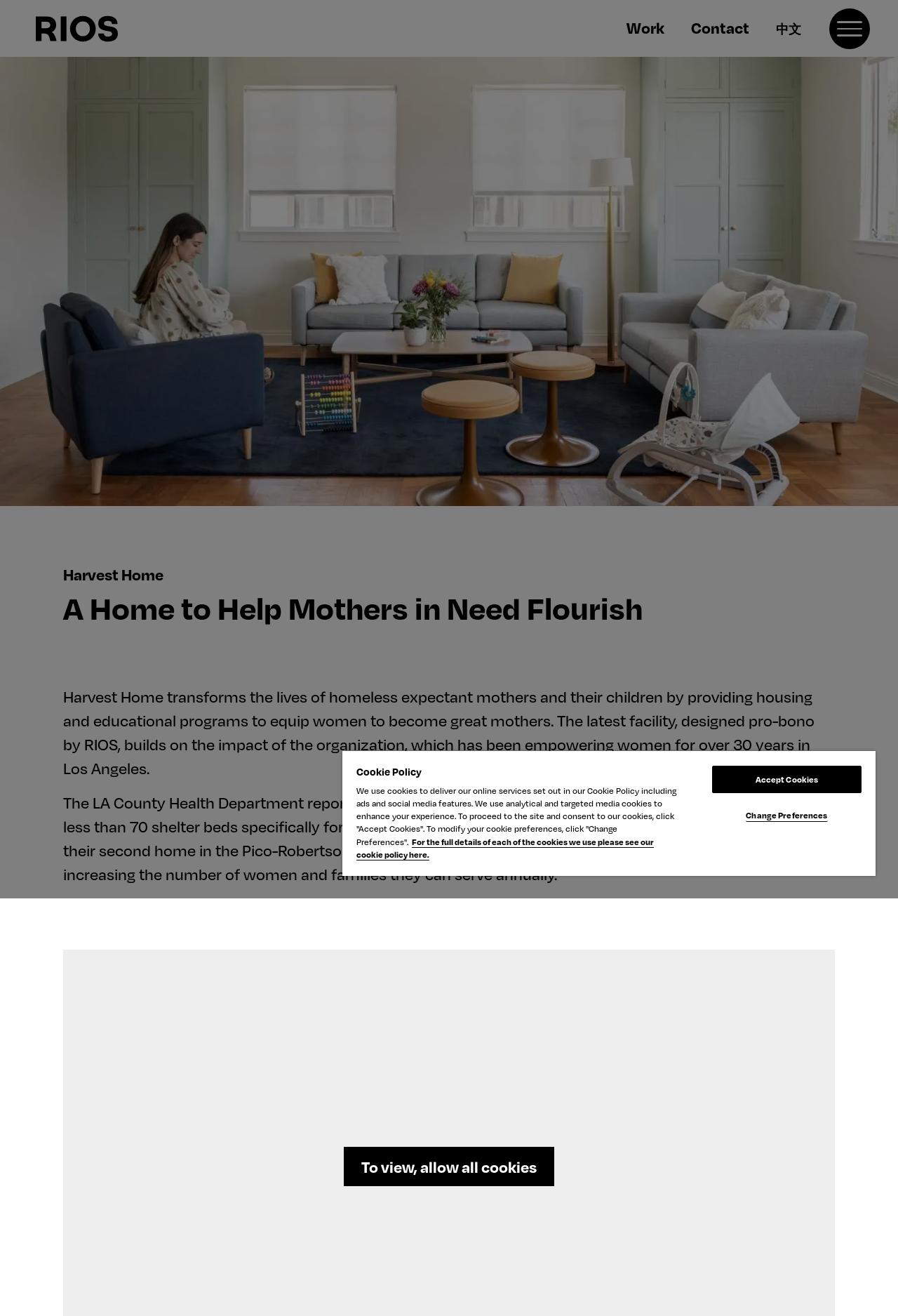Examine the image carefully and respond to the question with a detailed answer: 
What is the location of the second home of Harvest Home?

I found the answer by reading the StaticText 'Of these, Harvest Home provides 10, and their second home in the Pico-Robertson neighborhood, expands capacity with an additional 17 beds, increasing the number of women and families they can serve annually.' with bounding box coordinates [0.07, 0.601, 0.924, 0.672] which mentions the location of the second home.